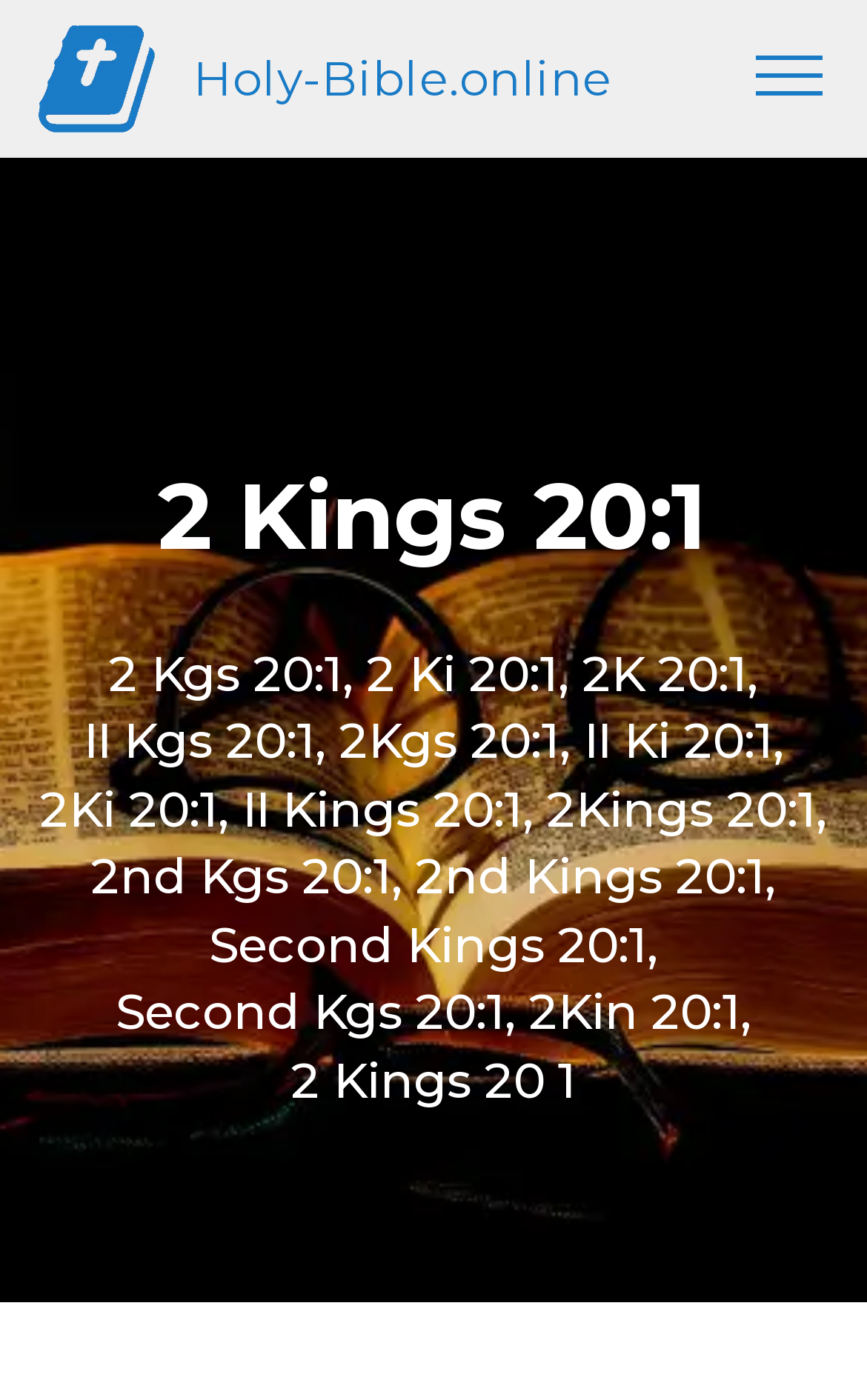Refer to the element description Holy-Bible.online and identify the corresponding bounding box in the screenshot. Format the coordinates as (top-left x, top-left y, bottom-right x, bottom-right y) with values in the range of 0 to 1.

[0.223, 0.036, 0.706, 0.076]